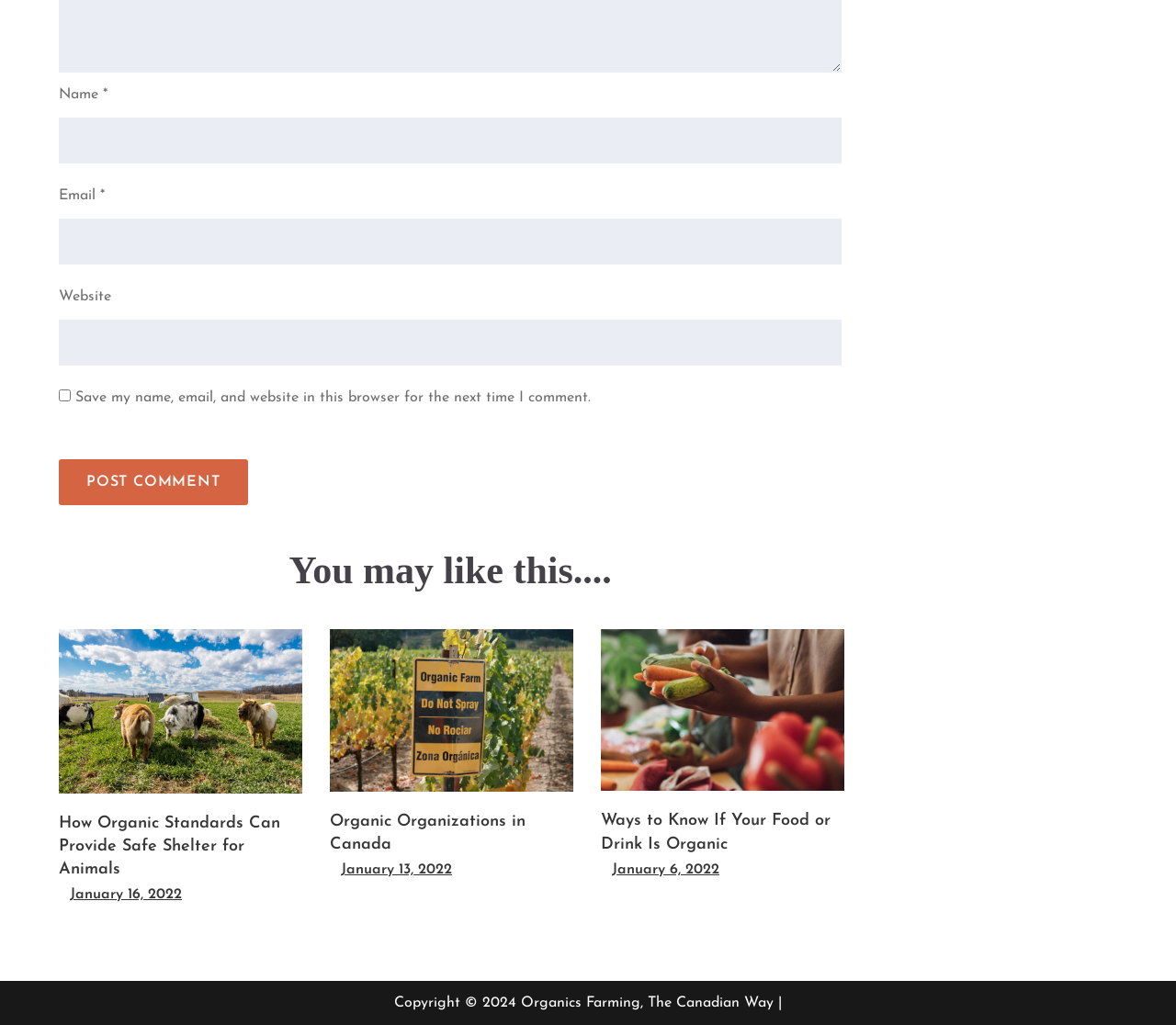Given the description parent_node: Website name="url", predict the bounding box coordinates of the UI element. Ensure the coordinates are in the format (top-left x, top-left y, bottom-right x, bottom-right y) and all values are between 0 and 1.

[0.05, 0.312, 0.716, 0.356]